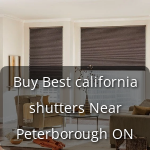Offer a detailed narrative of the scene shown in the image.

The image showcases a stylish interior featuring elegant California shutters that enhance the natural light and ambiance of the space. The shutters prominently cover two large windows, providing a contemporary aesthetic while allowing for functionality. The setting suggests a cozy living area, complete with a comfortable sofa and decorative elements, making it an inviting space. A caption overlays the image, reading "Buy Best California Shutters Near Peterborough ON," indicating a call to action for potential customers interested in these window treatments in the specified region.